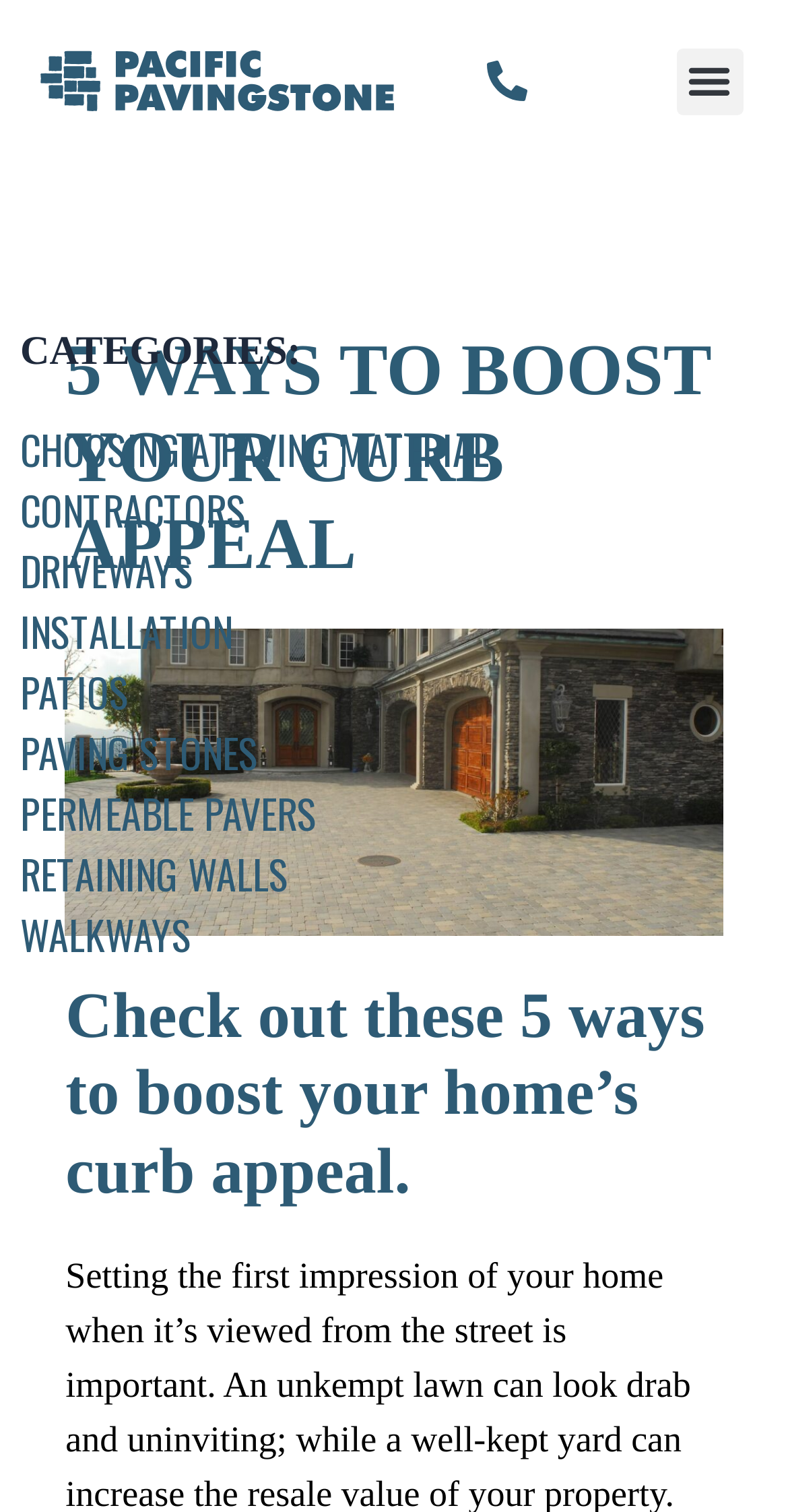How many links are there in the categories section?
From the screenshot, provide a brief answer in one word or phrase.

9